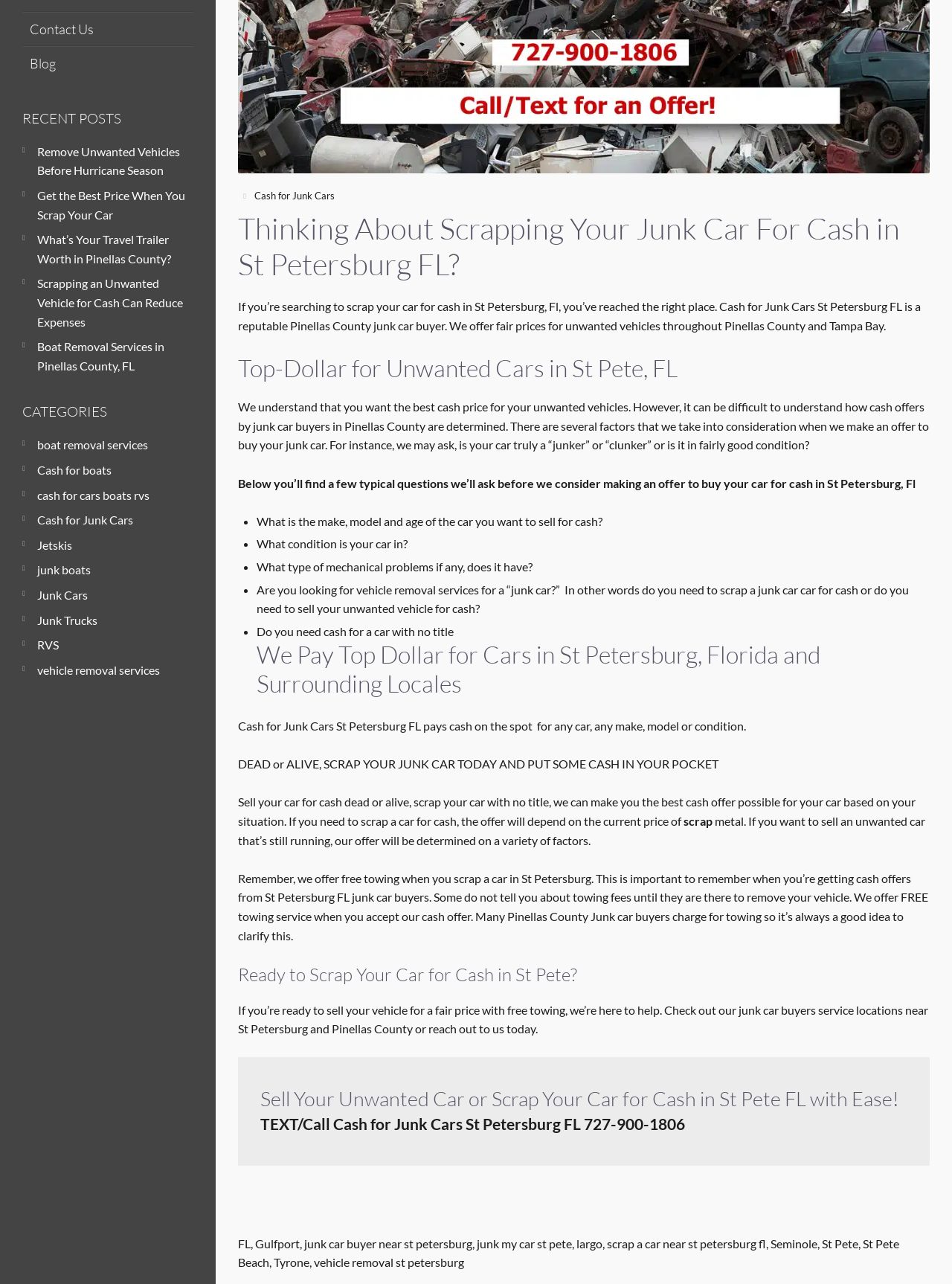Given the description of a UI element: "Gulfport", identify the bounding box coordinates of the matching element in the webpage screenshot.

[0.268, 0.963, 0.315, 0.974]